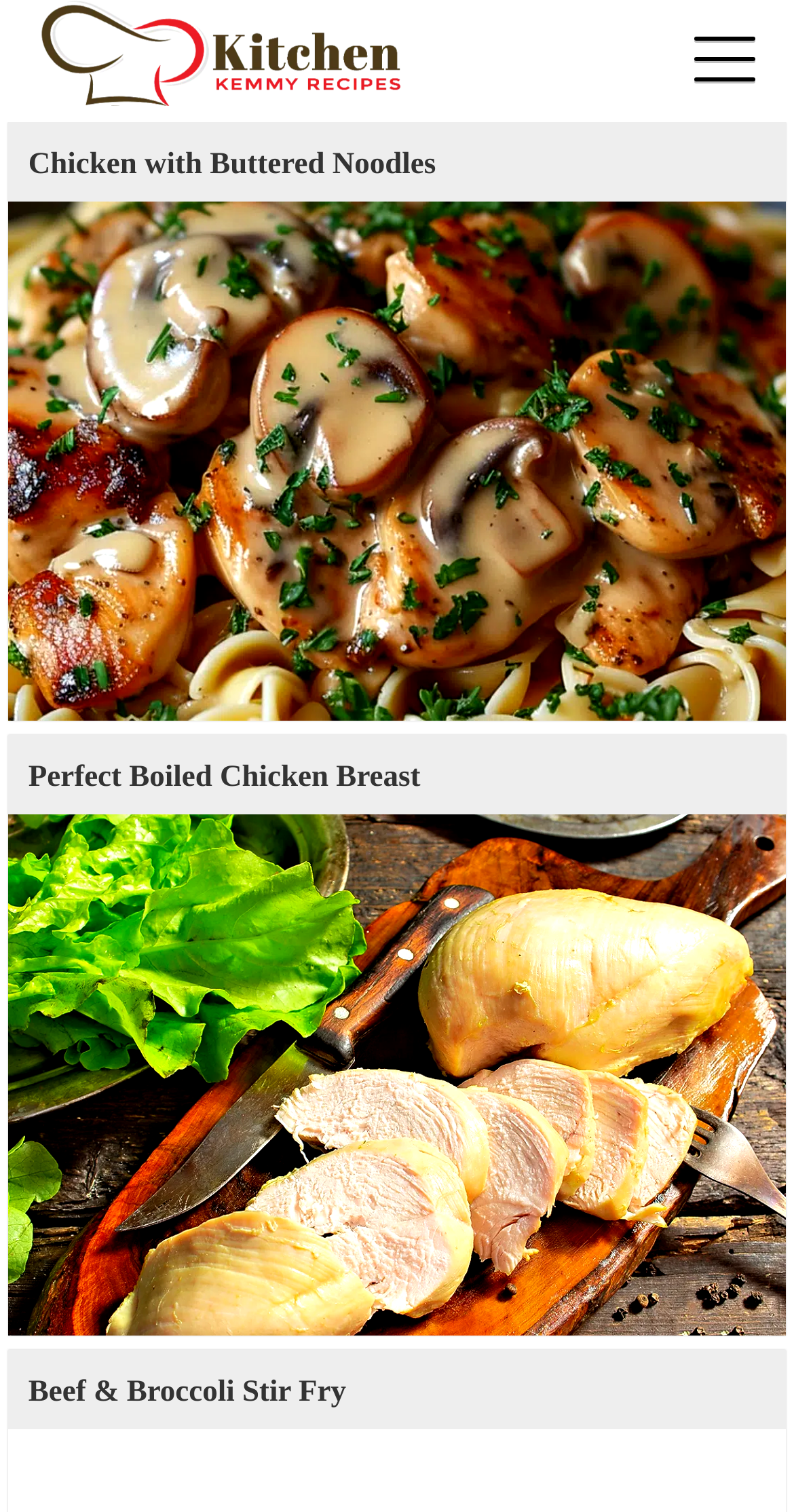Using the description: "Beef & Broccoli Stir Fry", determine the UI element's bounding box coordinates. Ensure the coordinates are in the format of four float numbers between 0 and 1, i.e., [left, top, right, bottom].

[0.036, 0.91, 0.964, 0.932]